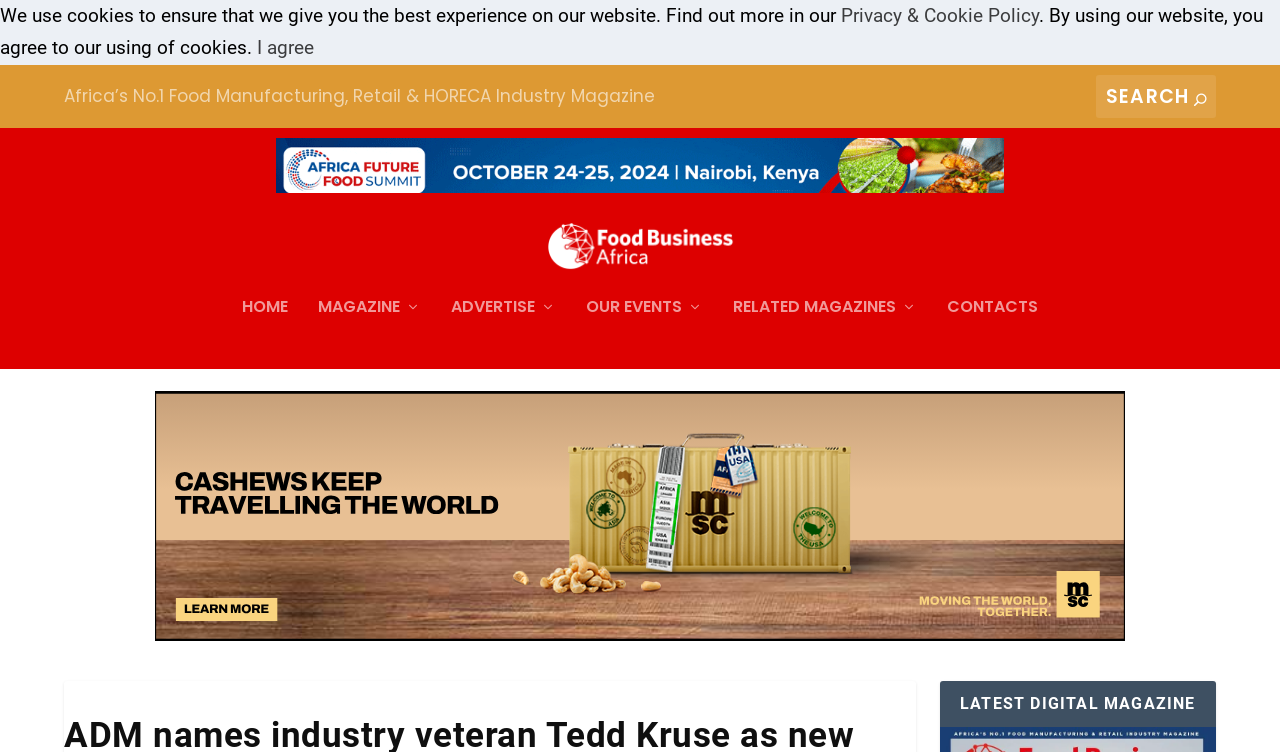Is there a search function on the webpage?
Give a detailed response to the question by analyzing the screenshot.

I found the answer by looking at the search box and button located at the top right of the webpage, indicating that there is a search function available.